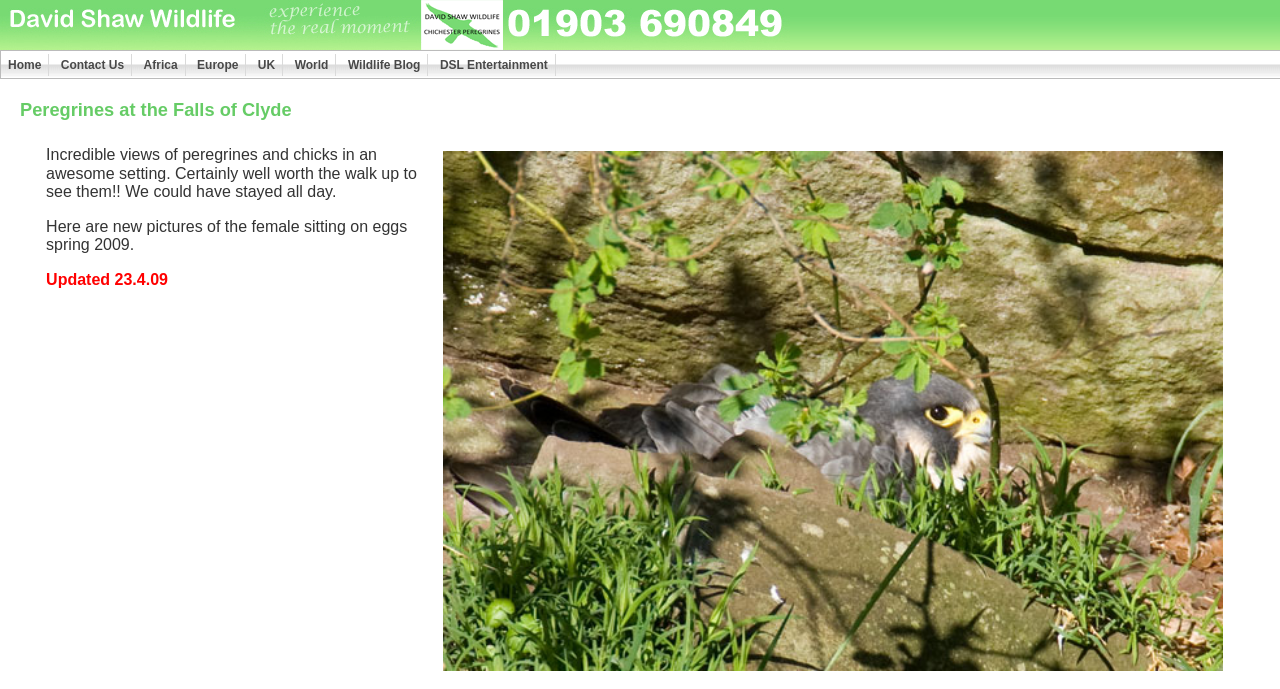Determine the bounding box coordinates of the UI element described by: "Contact Us".

[0.042, 0.078, 0.103, 0.11]